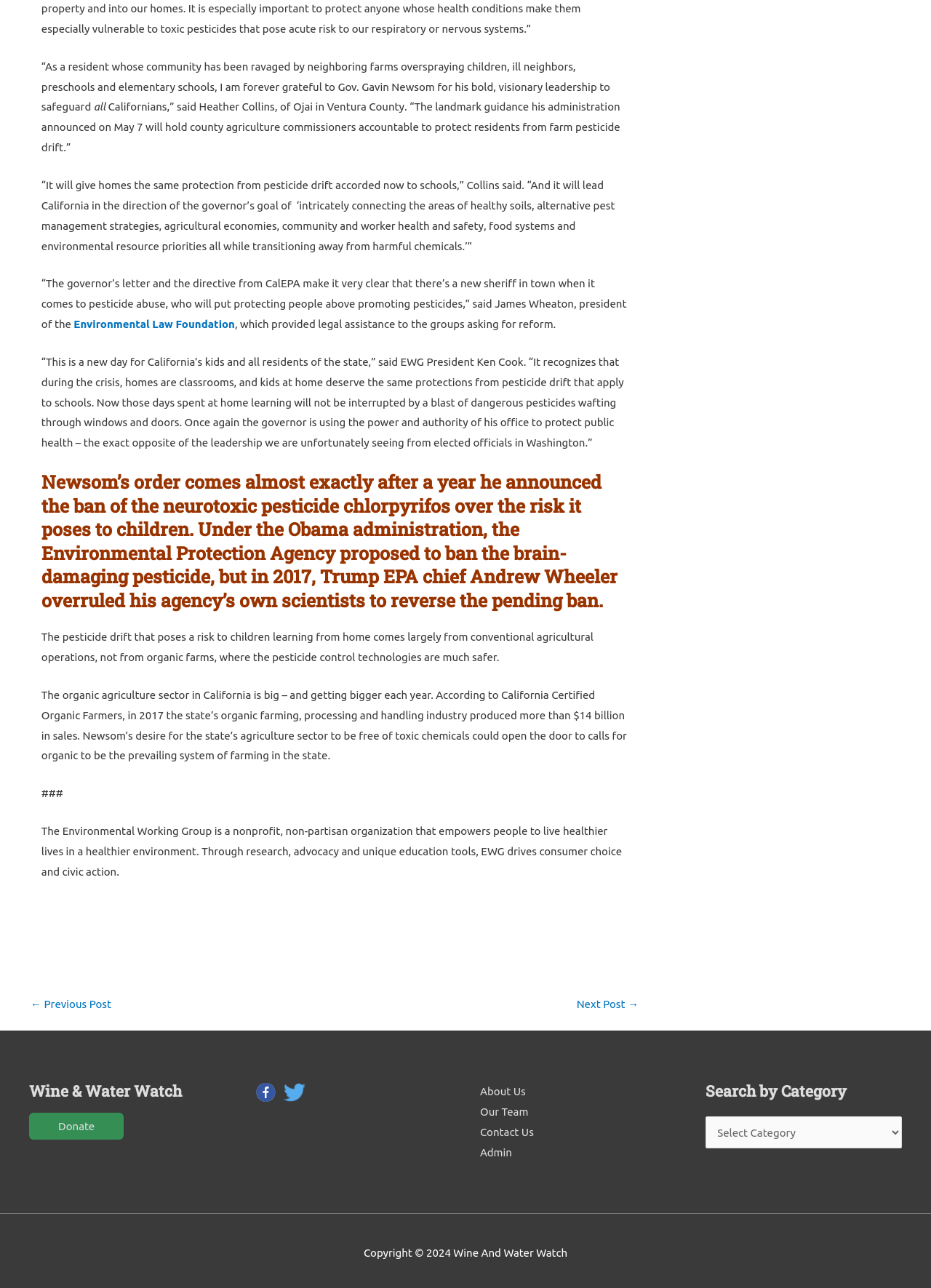What is the name of the website or organization that this webpage belongs to? Based on the image, give a response in one word or a short phrase.

Wine And Water Watch